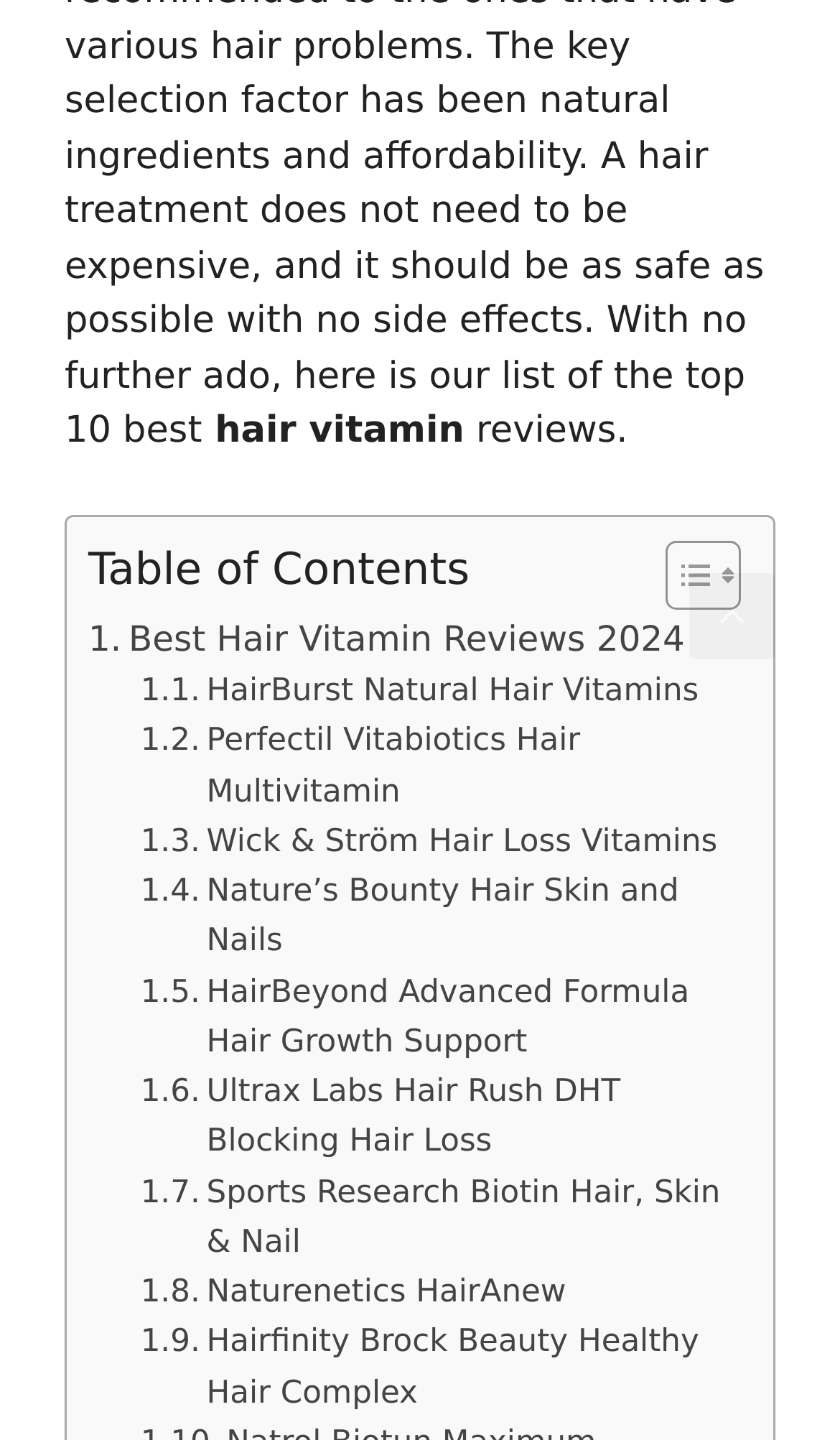Identify the bounding box coordinates of the clickable region necessary to fulfill the following instruction: "Scroll back to top". The bounding box coordinates should be four float numbers between 0 and 1, i.e., [left, top, right, bottom].

[0.821, 0.398, 0.923, 0.458]